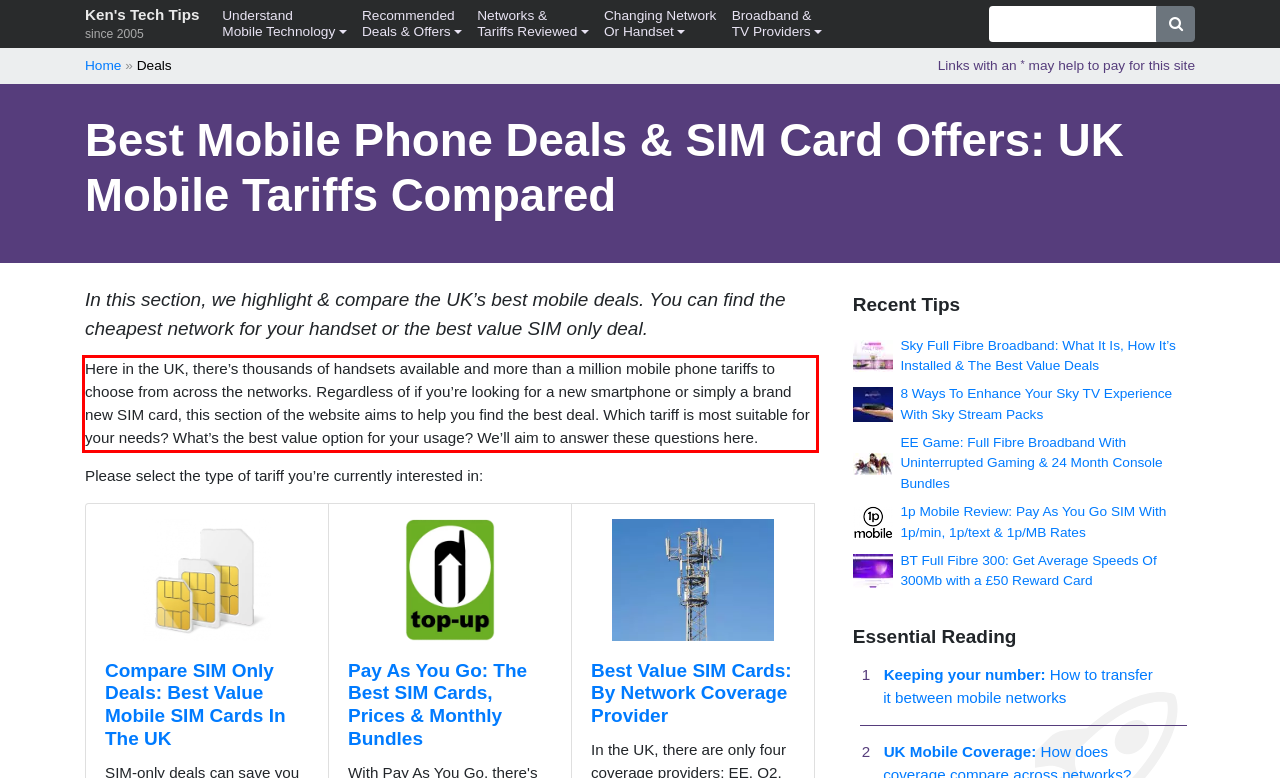Using the provided webpage screenshot, recognize the text content in the area marked by the red bounding box.

Here in the UK, there’s thousands of handsets available and more than a million mobile phone tariffs to choose from across the networks. Regardless of if you’re looking for a new smartphone or simply a brand new SIM card, this section of the website aims to help you find the best deal. Which tariff is most suitable for your needs? What’s the best value option for your usage? We’ll aim to answer these questions here.